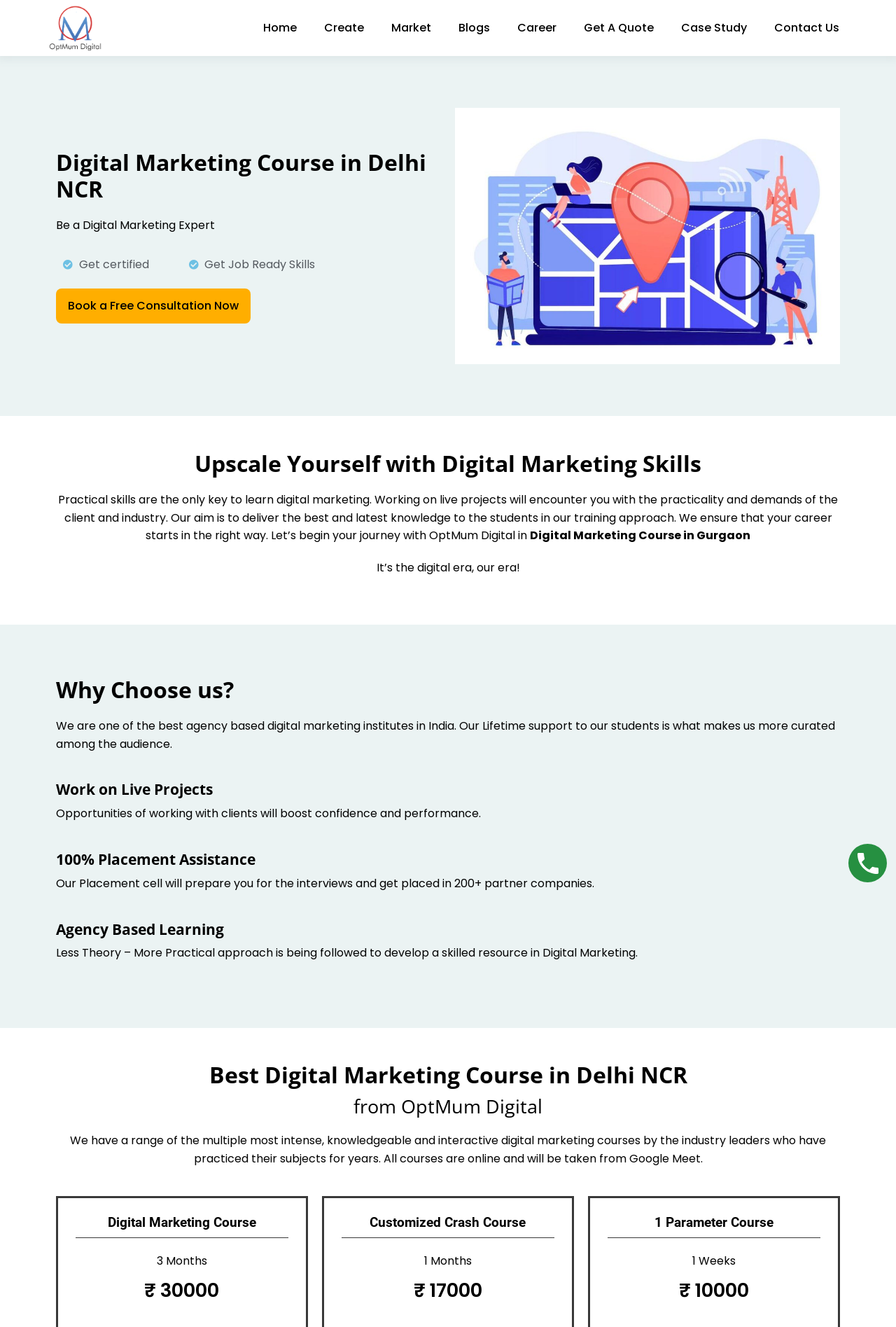Please find the bounding box coordinates of the section that needs to be clicked to achieve this instruction: "Click on the 'Home' link".

[0.285, 0.003, 0.34, 0.039]